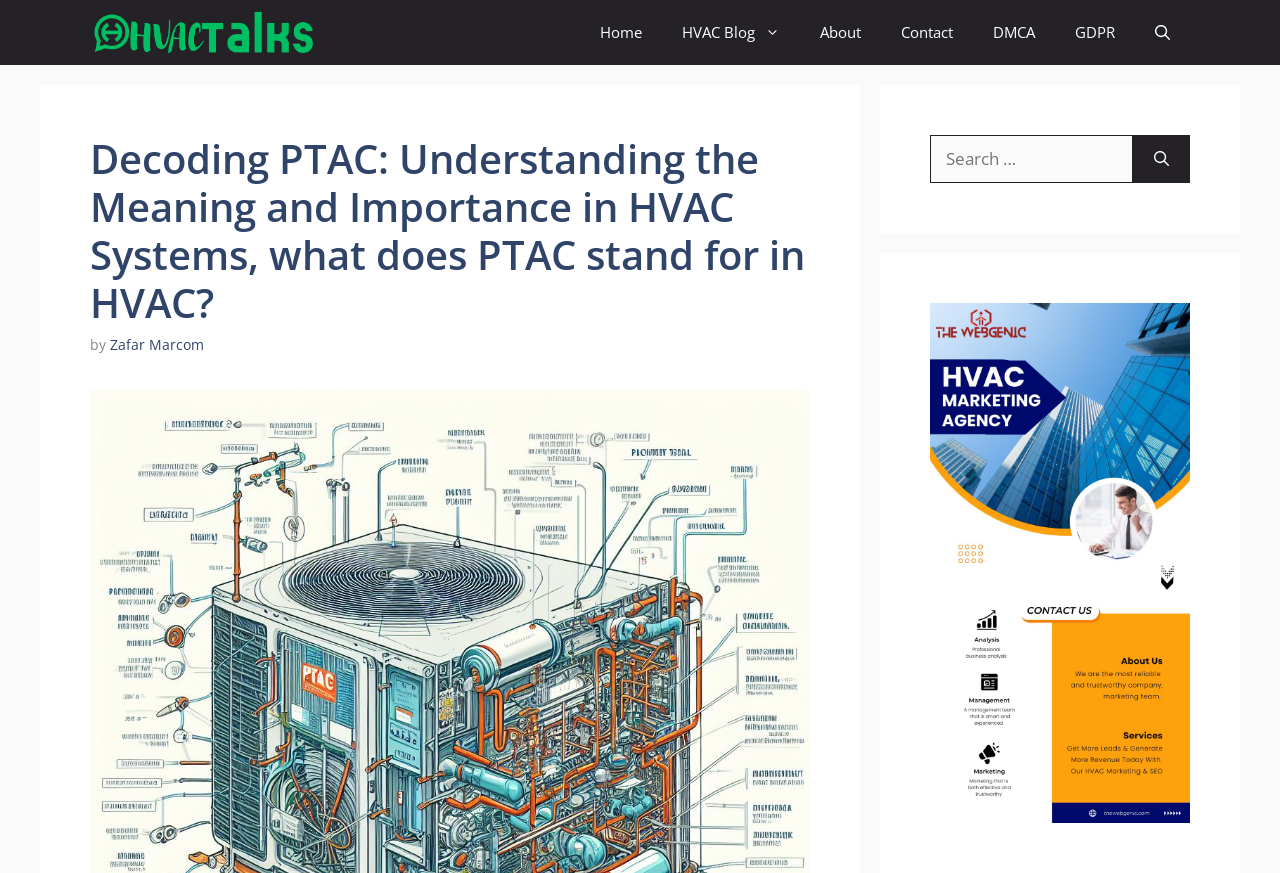How many navigation links are there?
Your answer should be a single word or phrase derived from the screenshot.

6